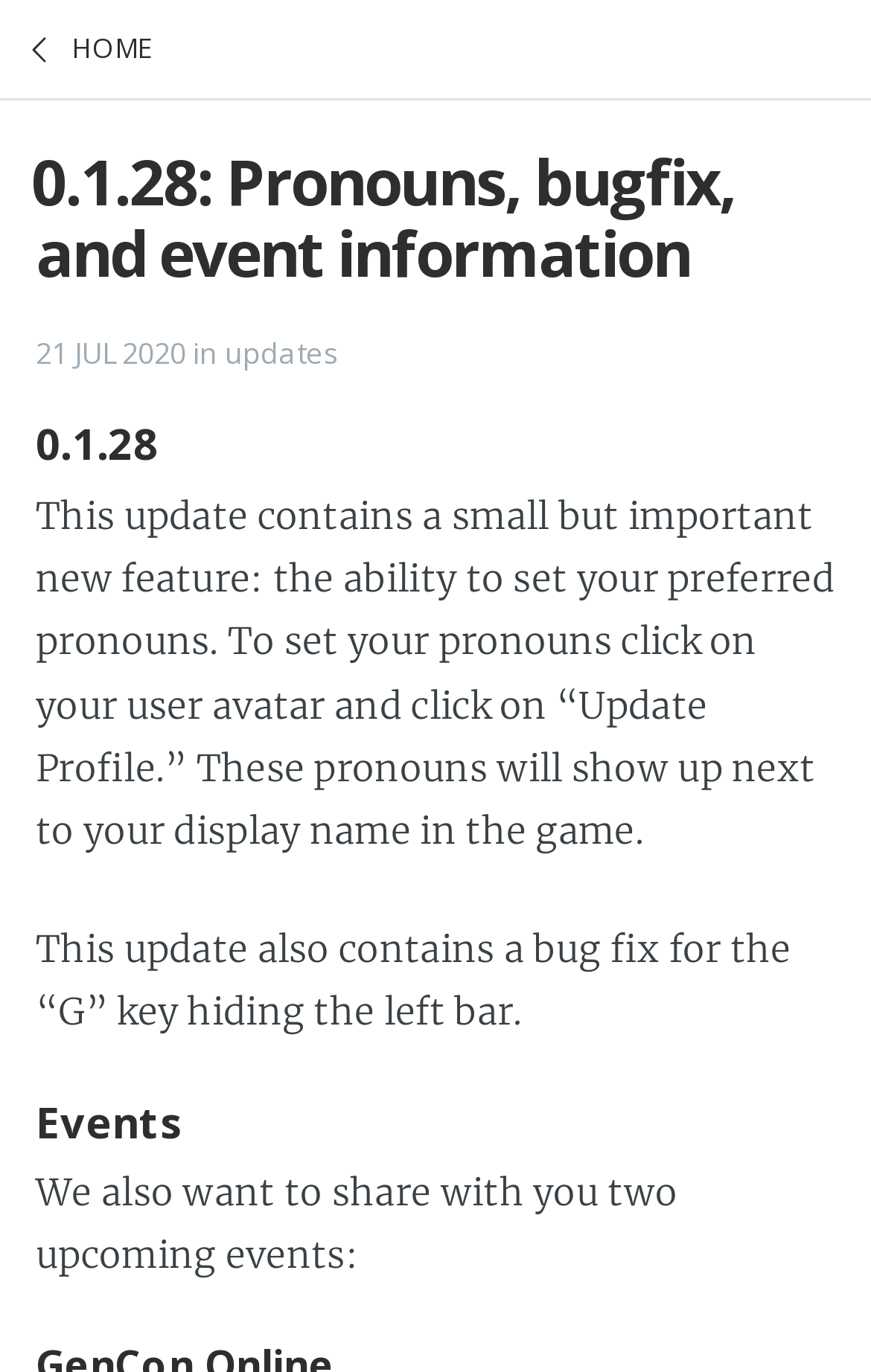What is the bug fix in the latest update?
Answer the question with a single word or phrase, referring to the image.

“G” key hiding the left bar